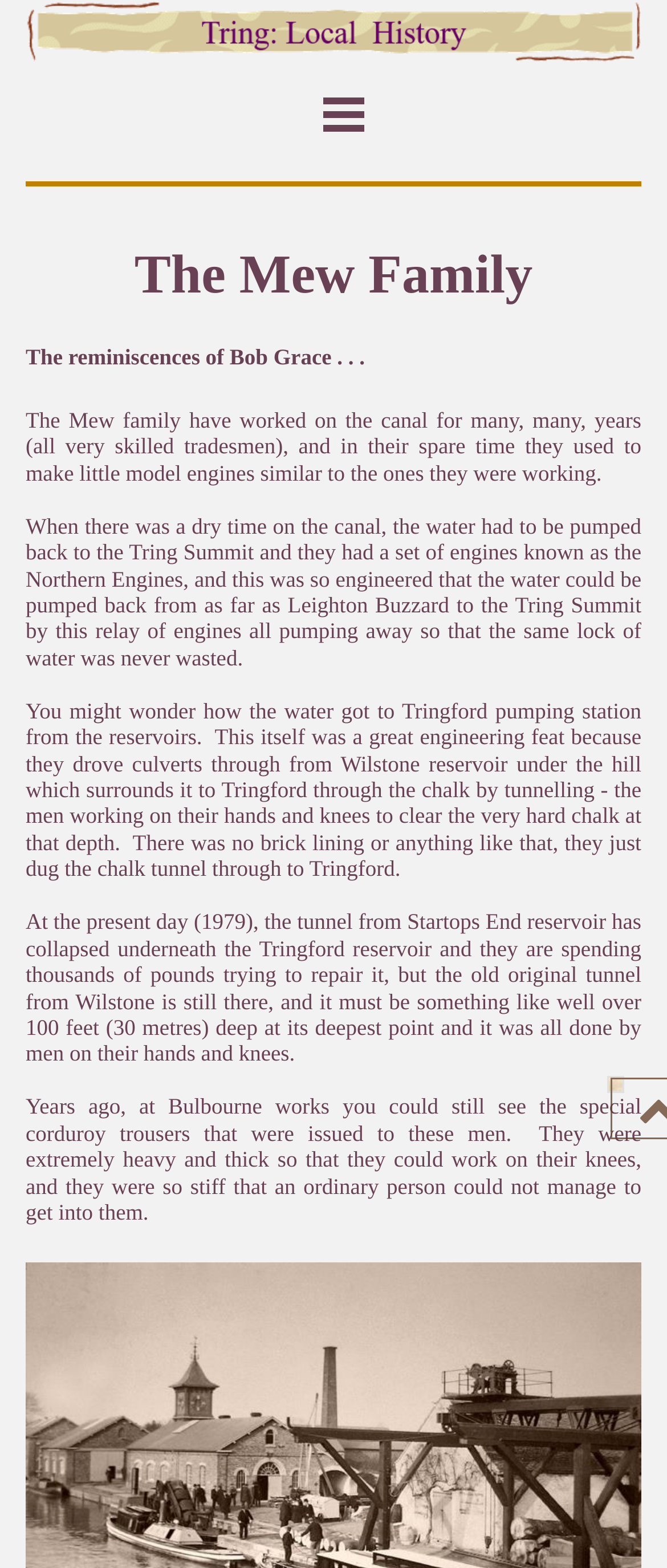Please answer the following question using a single word or phrase: 
How many static text elements are there?

5